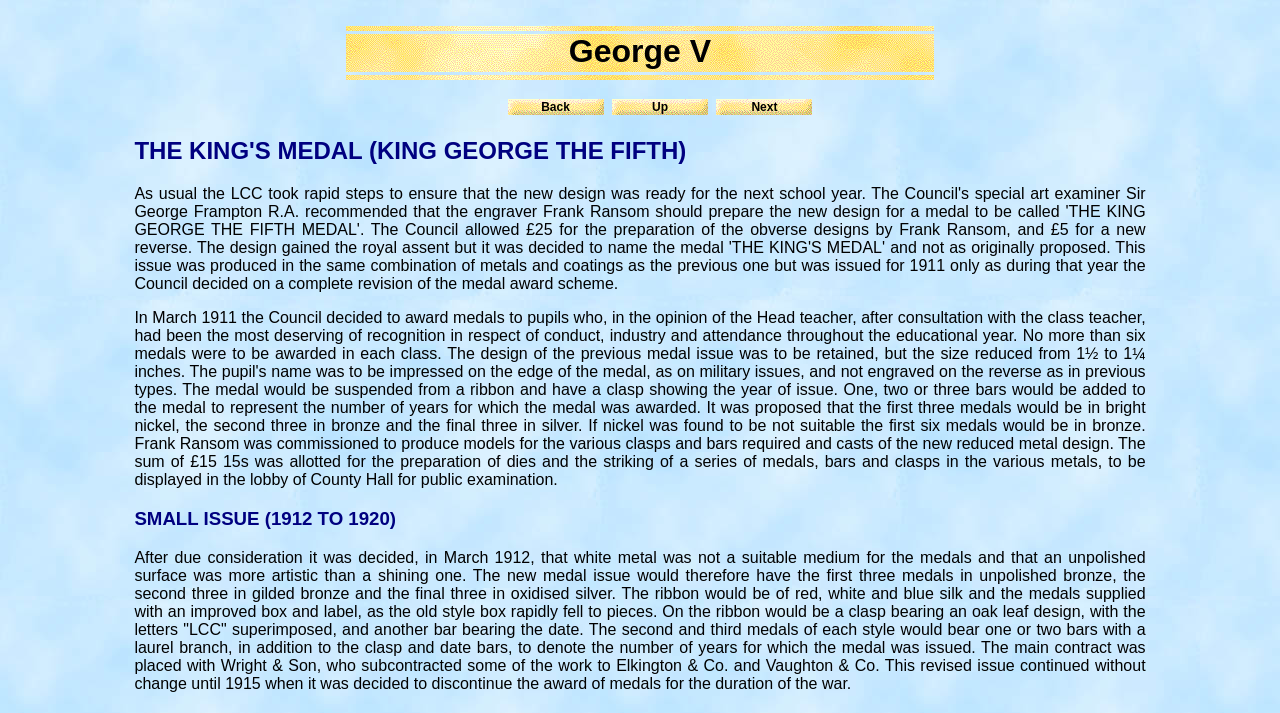What is the design on the clasp?
Answer the question with detailed information derived from the image.

According to the text, 'On the ribbon would be a clasp bearing an oak leaf design...' which indicates that the design on the clasp is an oak leaf.